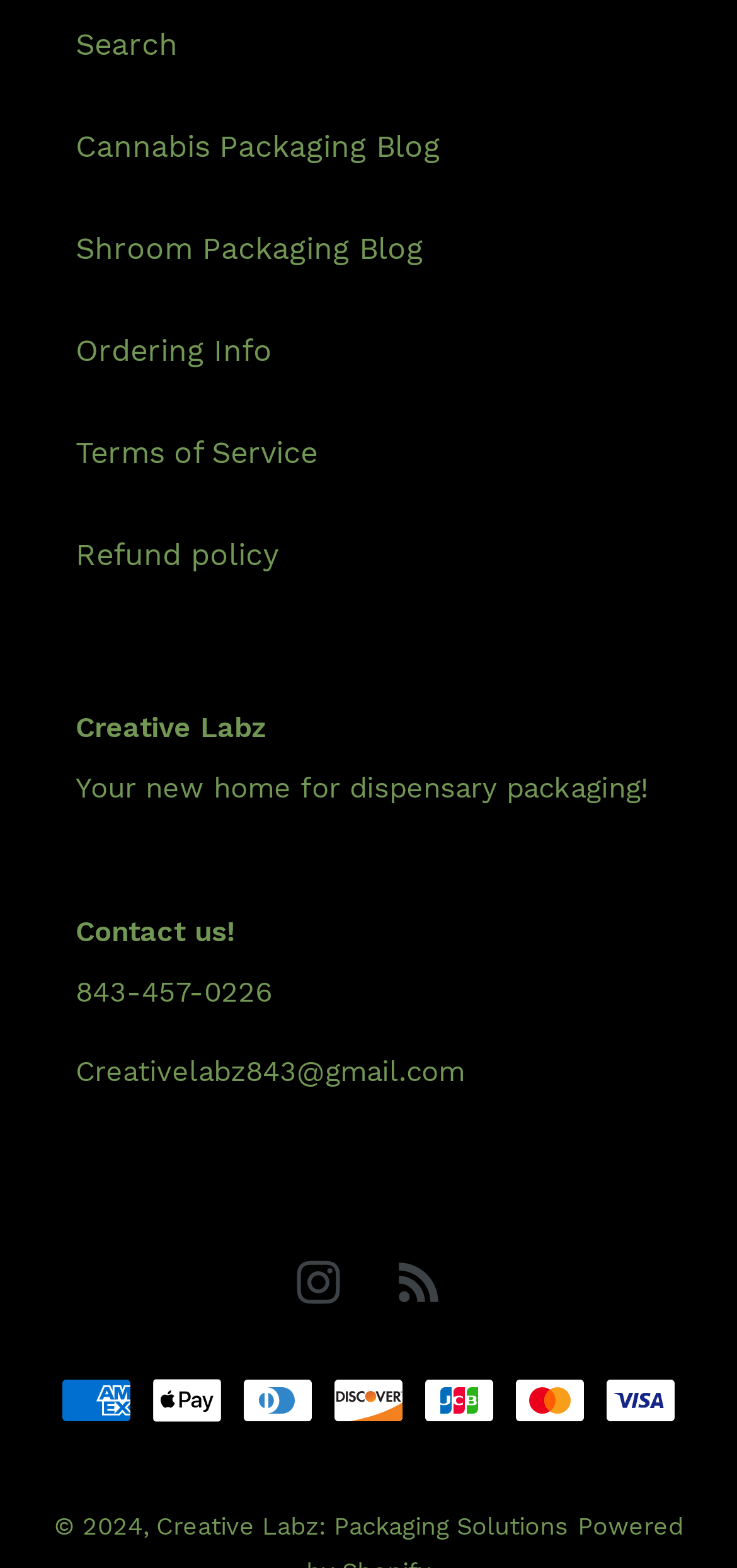Please identify the bounding box coordinates of the clickable region that I should interact with to perform the following instruction: "Read the Cannabis Packaging Blog". The coordinates should be expressed as four float numbers between 0 and 1, i.e., [left, top, right, bottom].

[0.103, 0.082, 0.597, 0.105]